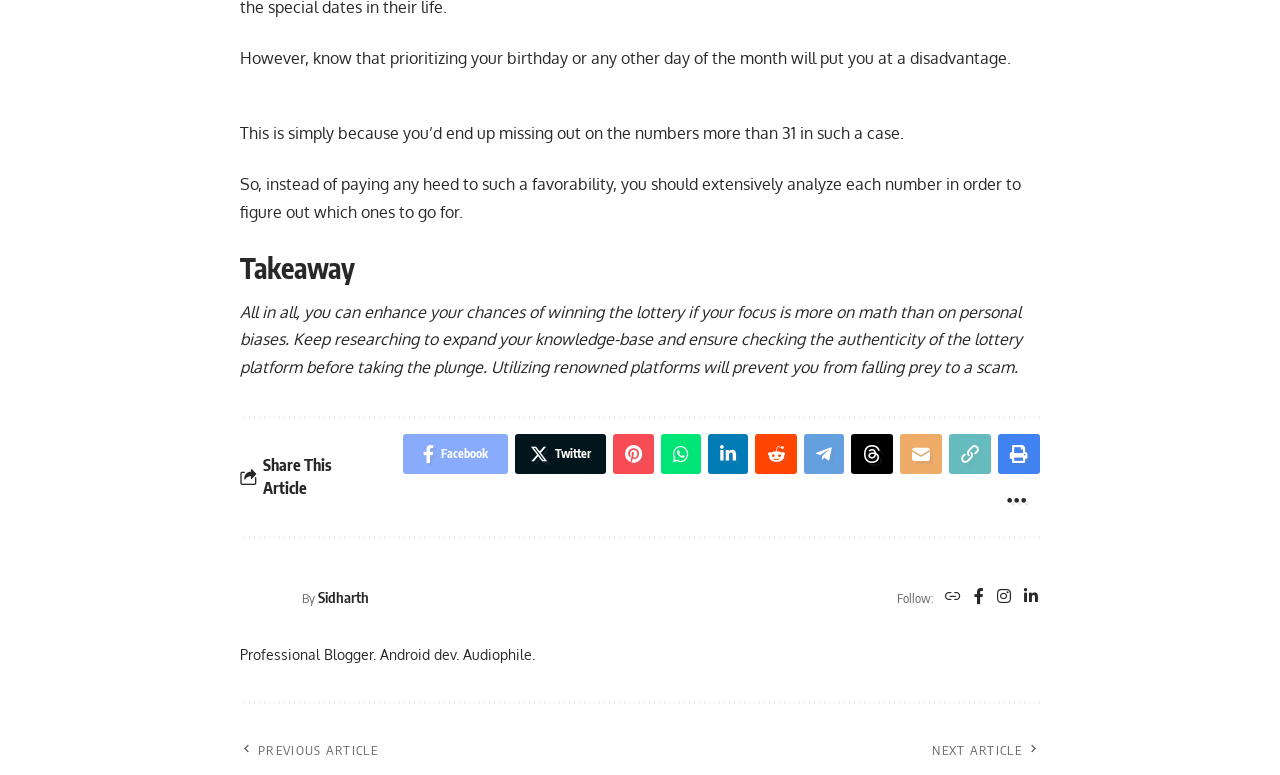Can you provide the bounding box coordinates for the element that should be clicked to implement the instruction: "Share on Facebook"?

[0.315, 0.56, 0.397, 0.611]